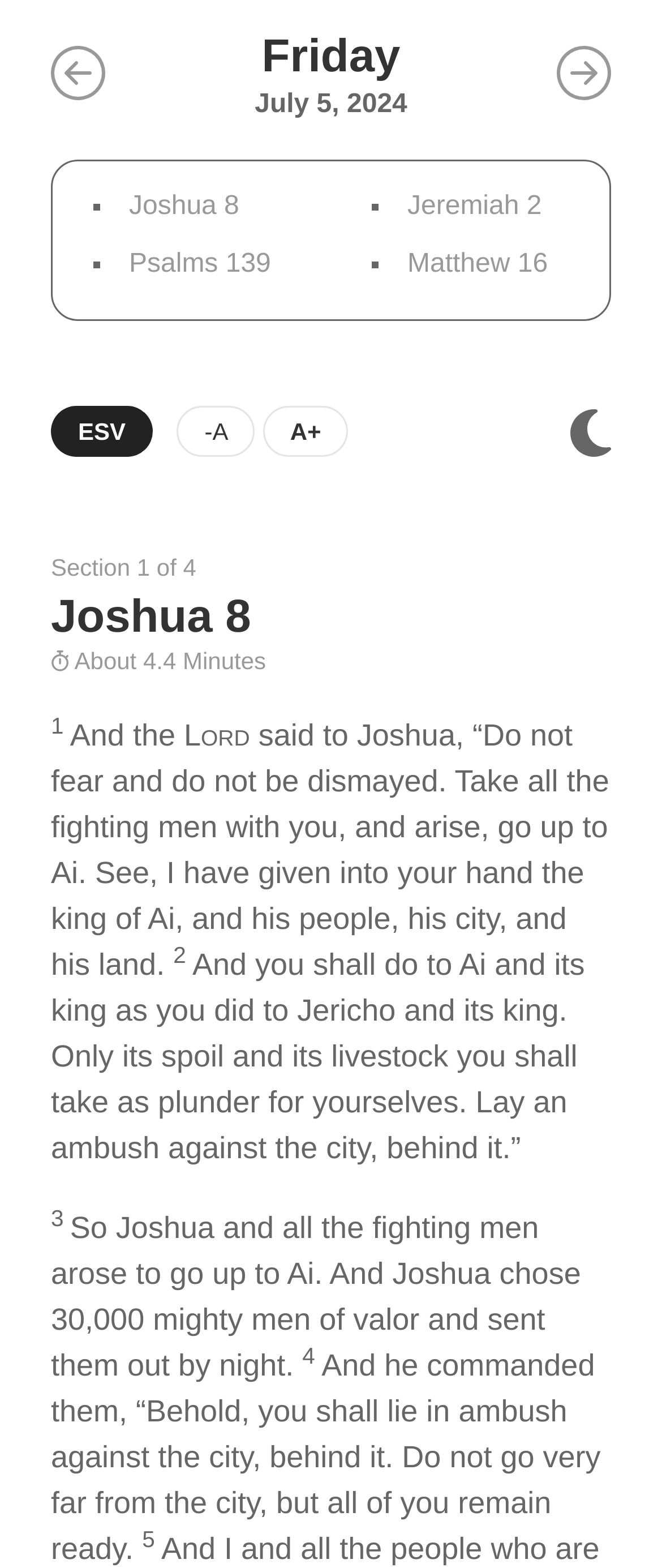What is the date displayed on the webpage?
Provide an in-depth and detailed explanation in response to the question.

I found the date 'July 5, 2024' displayed on the webpage, which is located in a StaticText element with bounding box coordinates [0.385, 0.058, 0.615, 0.076].